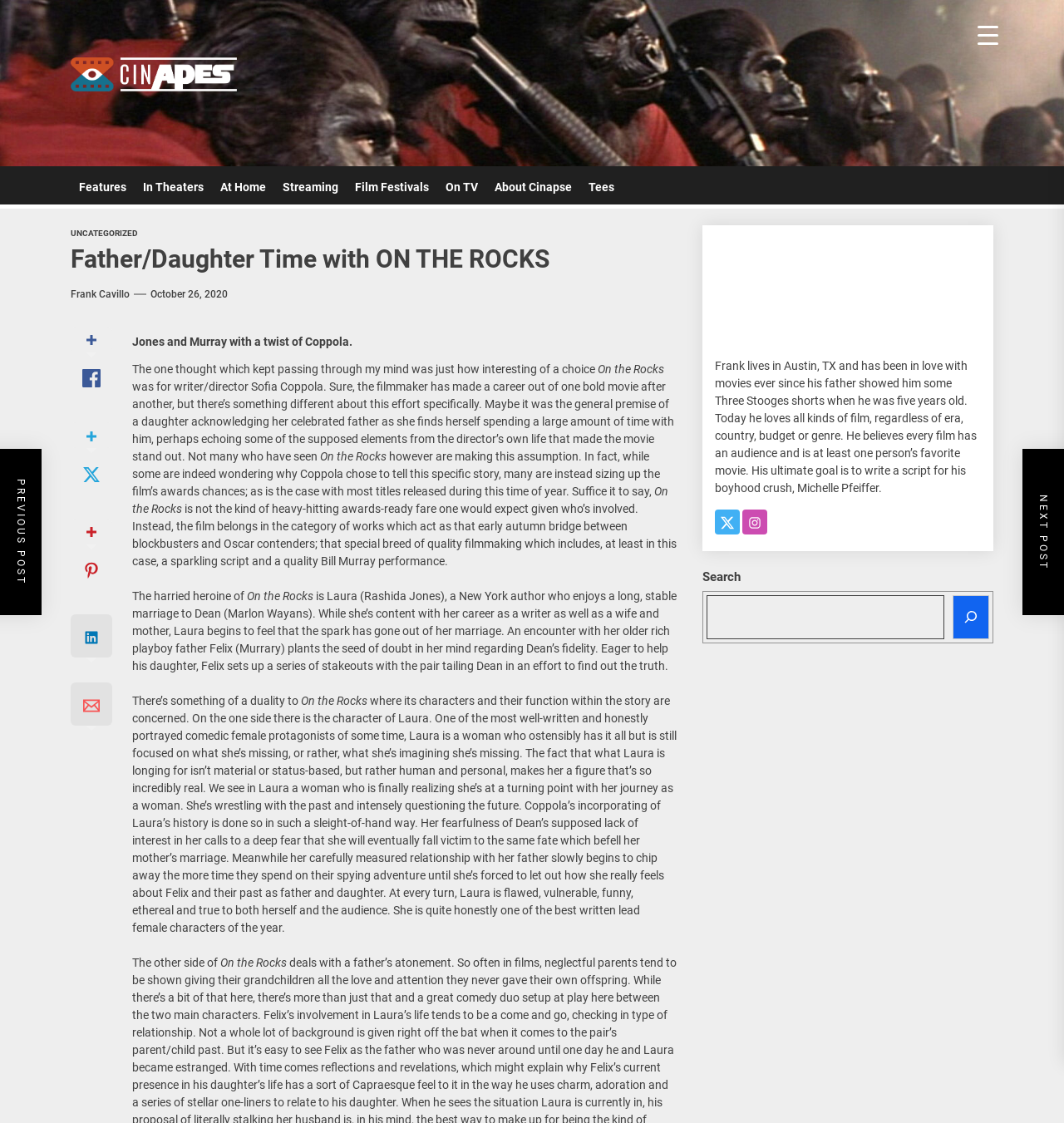Produce an extensive caption that describes everything on the webpage.

This webpage is about a film review of "On the Rocks" directed by Sofia Coppola. At the top, there is a navigation menu with links to different sections of the website, including "Features", "In Theaters", "At Home", "Streaming", "Film Festivals", "On TV", "About Cinapse", and "Tees". Below the navigation menu, there is a header with the title "Father/Daughter Time with ON THE ROCKS - Cinapse" and a link to "UNCATEGORIZED" on the left side. 

On the left side, there are several links to other articles or sections, including "Frank Cavillo" and "October 26, 2020". Below these links, there are five social media links. 

The main content of the webpage is a review of the film "On the Rocks". The review starts with a heading "Jones and Murray with a twist of Coppola" and then describes the film as an interesting choice by Sofia Coppola. The review discusses the film's premise, its awards chances, and its quality filmmaking, including a sparkling script and a good performance by Bill Murray. 

The review then summarizes the plot of the film, which is about a New York author named Laura who begins to doubt her husband's fidelity and teams up with her father Felix to investigate. The review praises the character of Laura, calling her one of the best-written and most honestly portrayed comedic female protagonists of the year. 

At the bottom of the webpage, there is a section about the author, Frank, who lives in Austin, TX, and has been in love with movies since he was a child. There are also links to his social media profiles and a search bar on the right side.